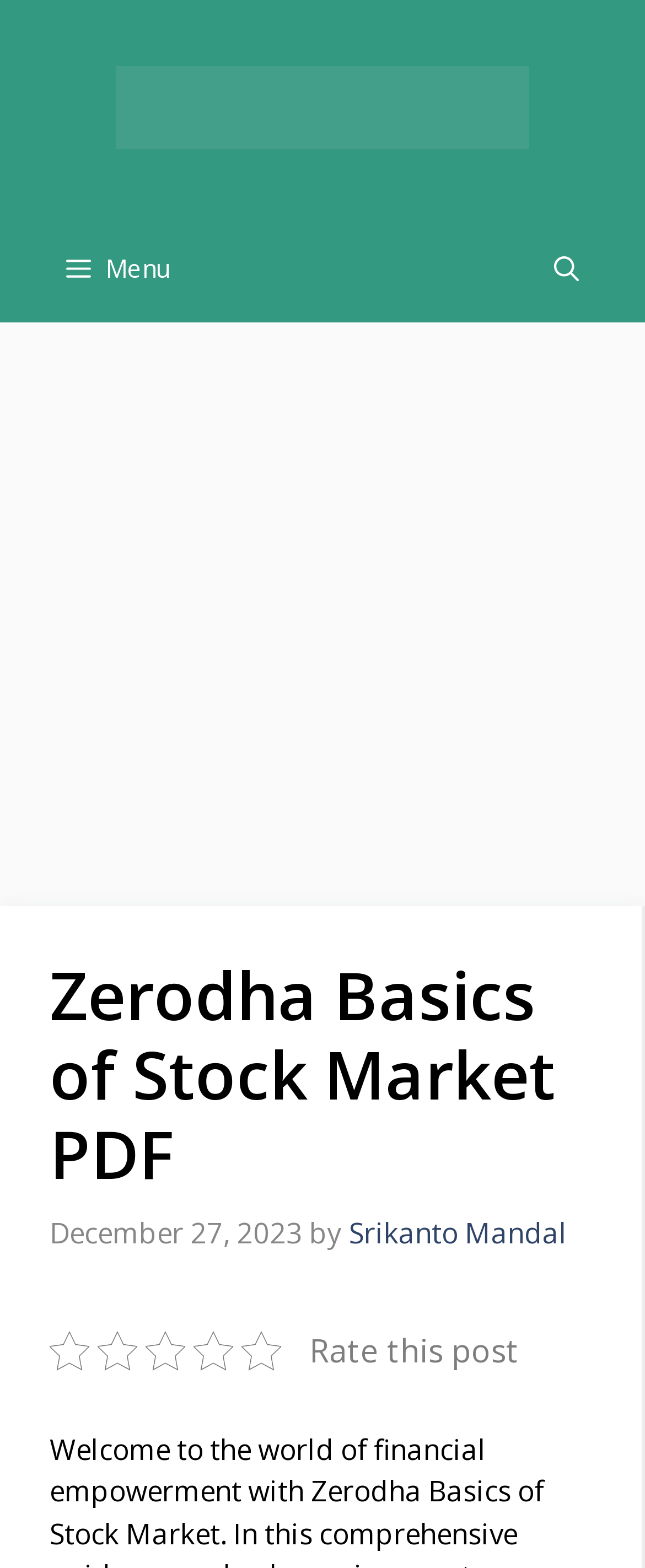Who is the author of the post? Observe the screenshot and provide a one-word or short phrase answer.

Srikanto Mandal